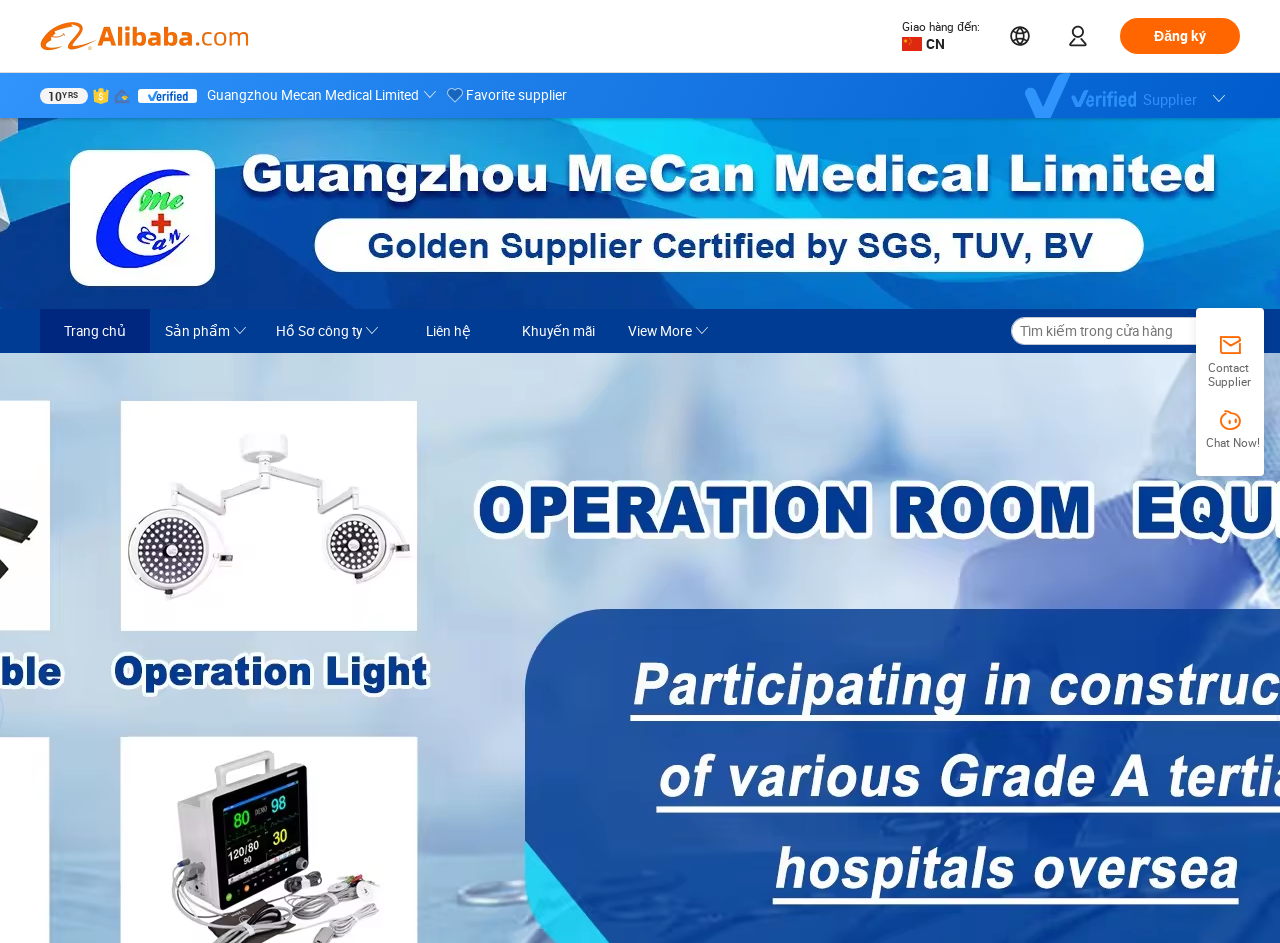Provide the bounding box coordinates of the section that needs to be clicked to accomplish the following instruction: "View more products."

[0.479, 0.328, 0.565, 0.374]